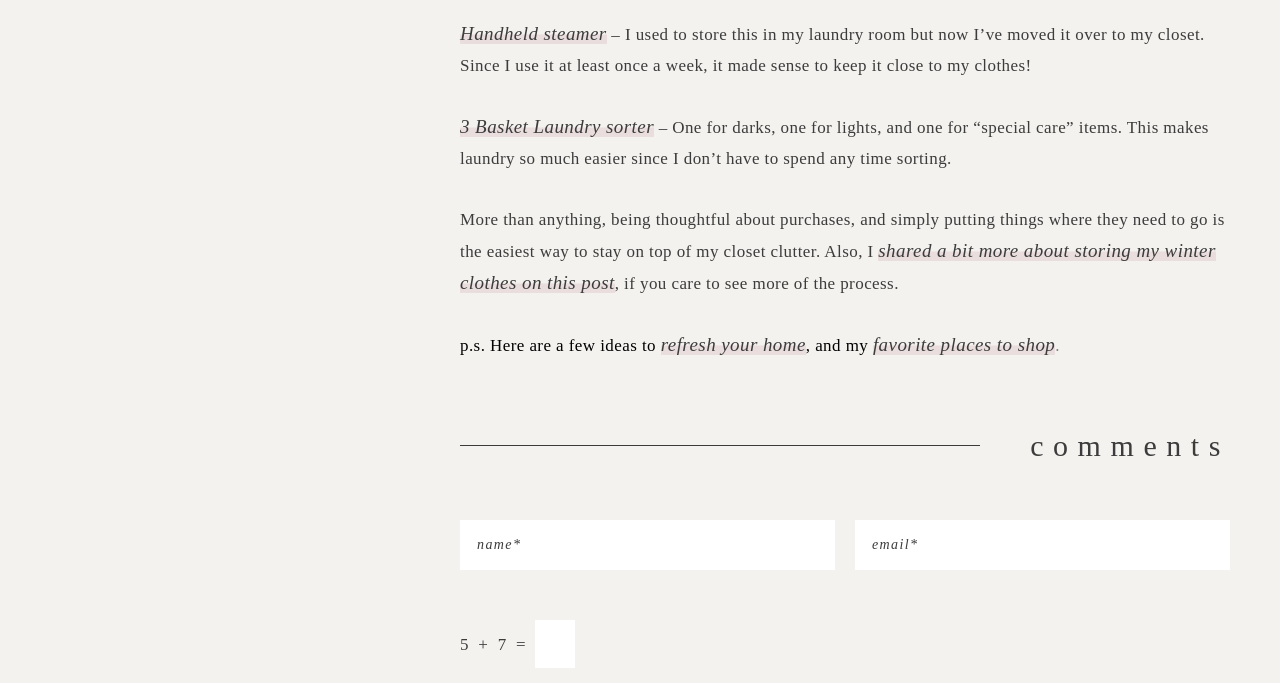Locate the bounding box coordinates of the element that should be clicked to fulfill the instruction: "Click on the link to refresh your home".

[0.516, 0.489, 0.63, 0.52]